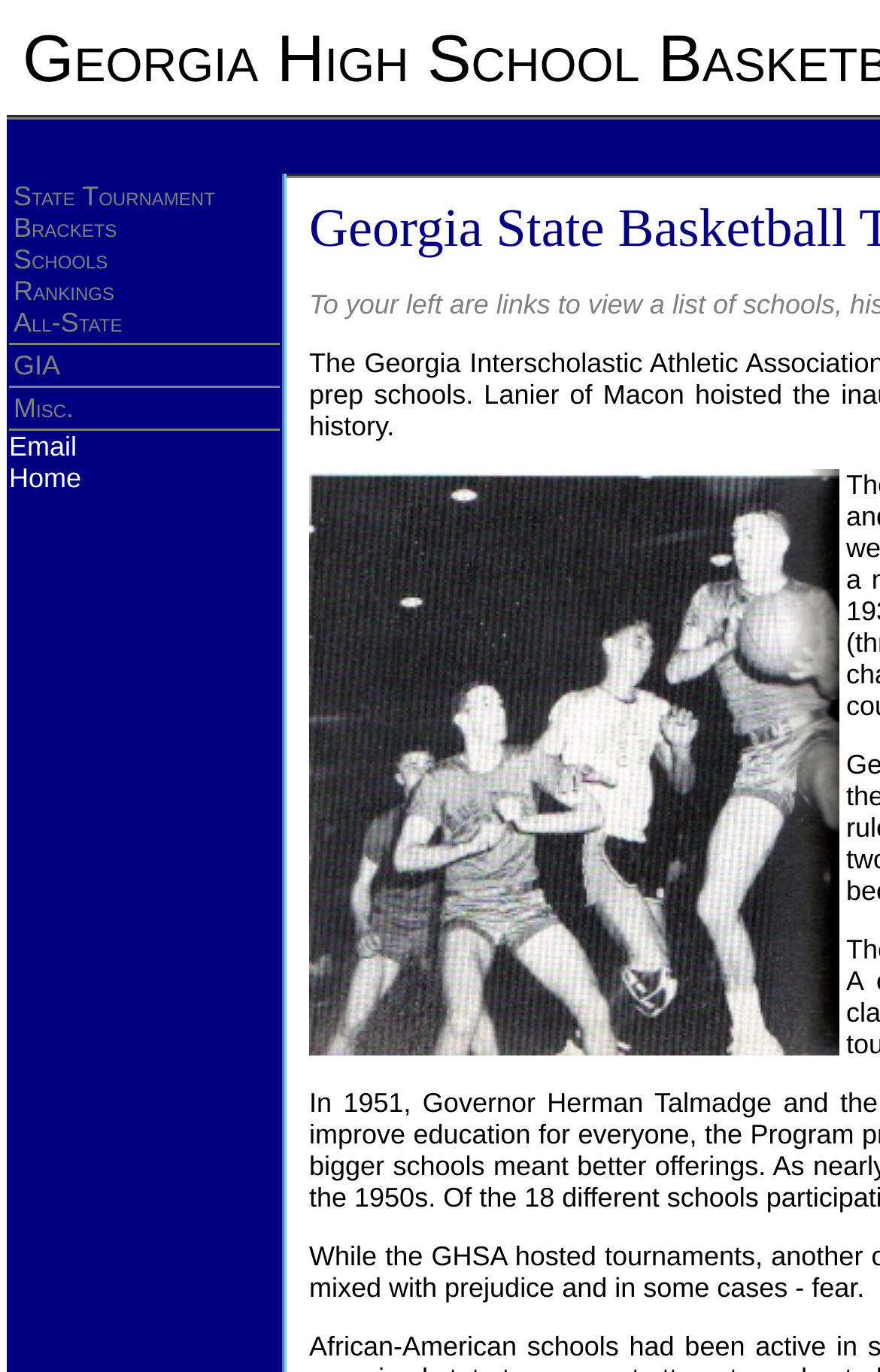Answer this question in one word or a short phrase: How many links are there in the top navigation bar?

7